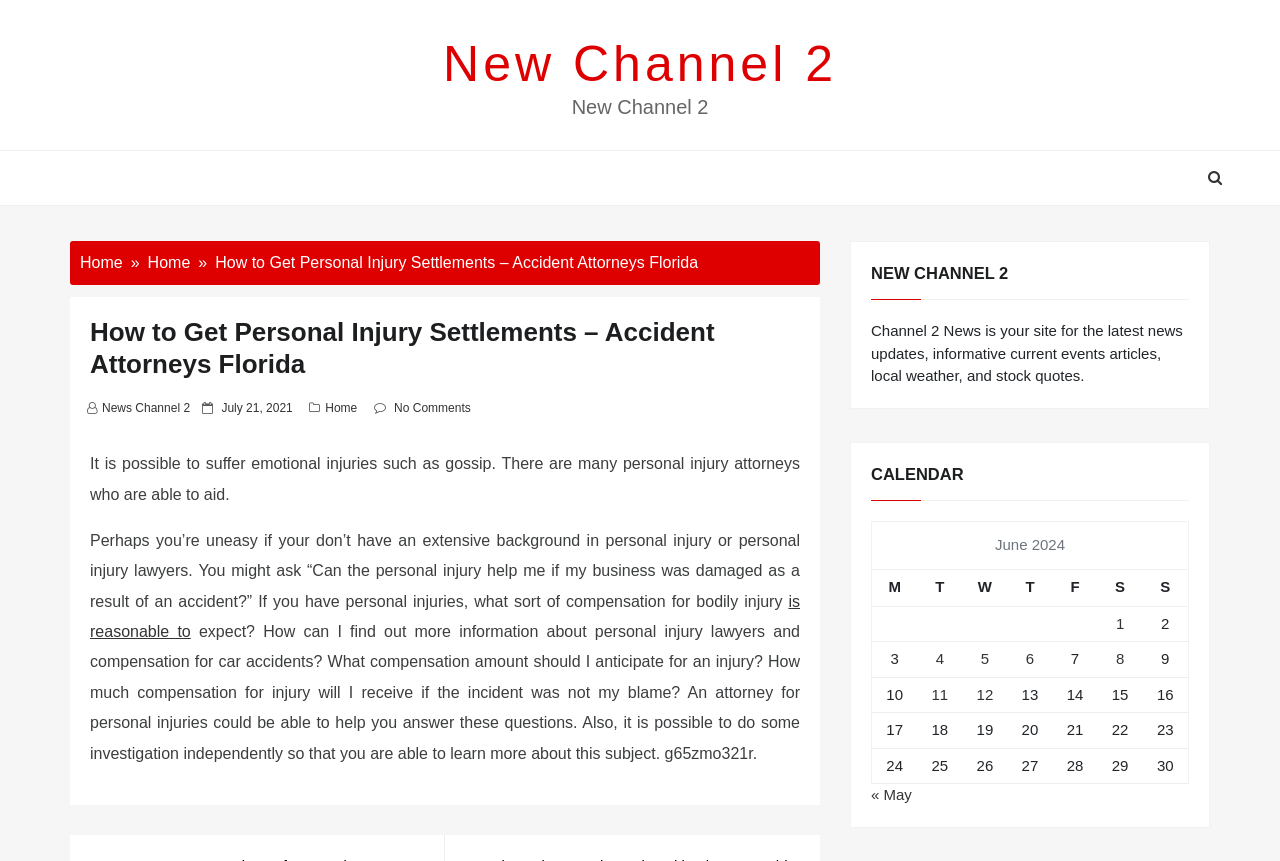Determine the bounding box coordinates for the clickable element required to fulfill the instruction: "Check the calendar for June 2024". Provide the coordinates as four float numbers between 0 and 1, i.e., [left, top, right, bottom].

[0.68, 0.605, 0.929, 0.911]